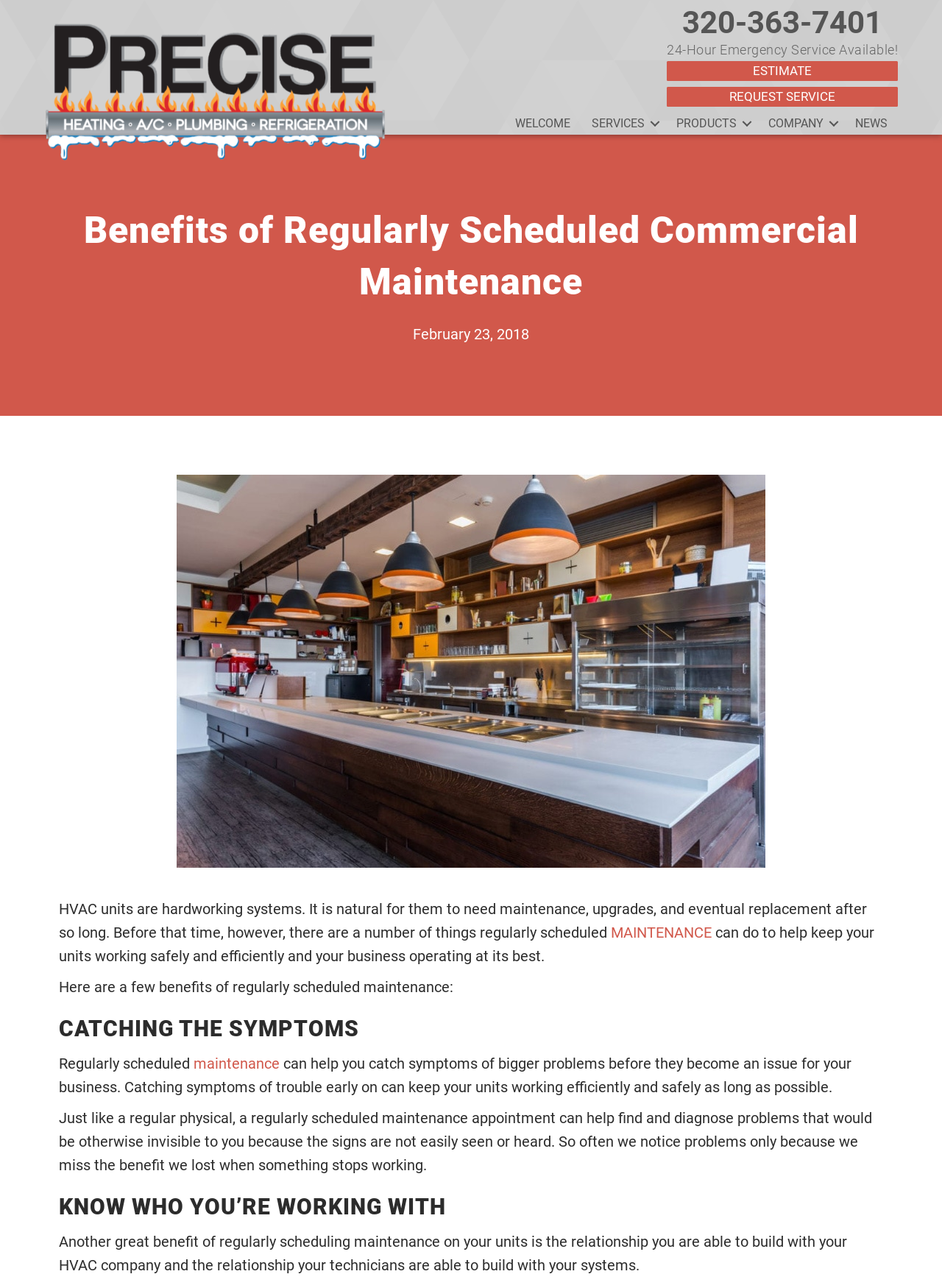Reply to the question with a single word or phrase:
What is the image on the webpage?

Business Kitchen Countertop